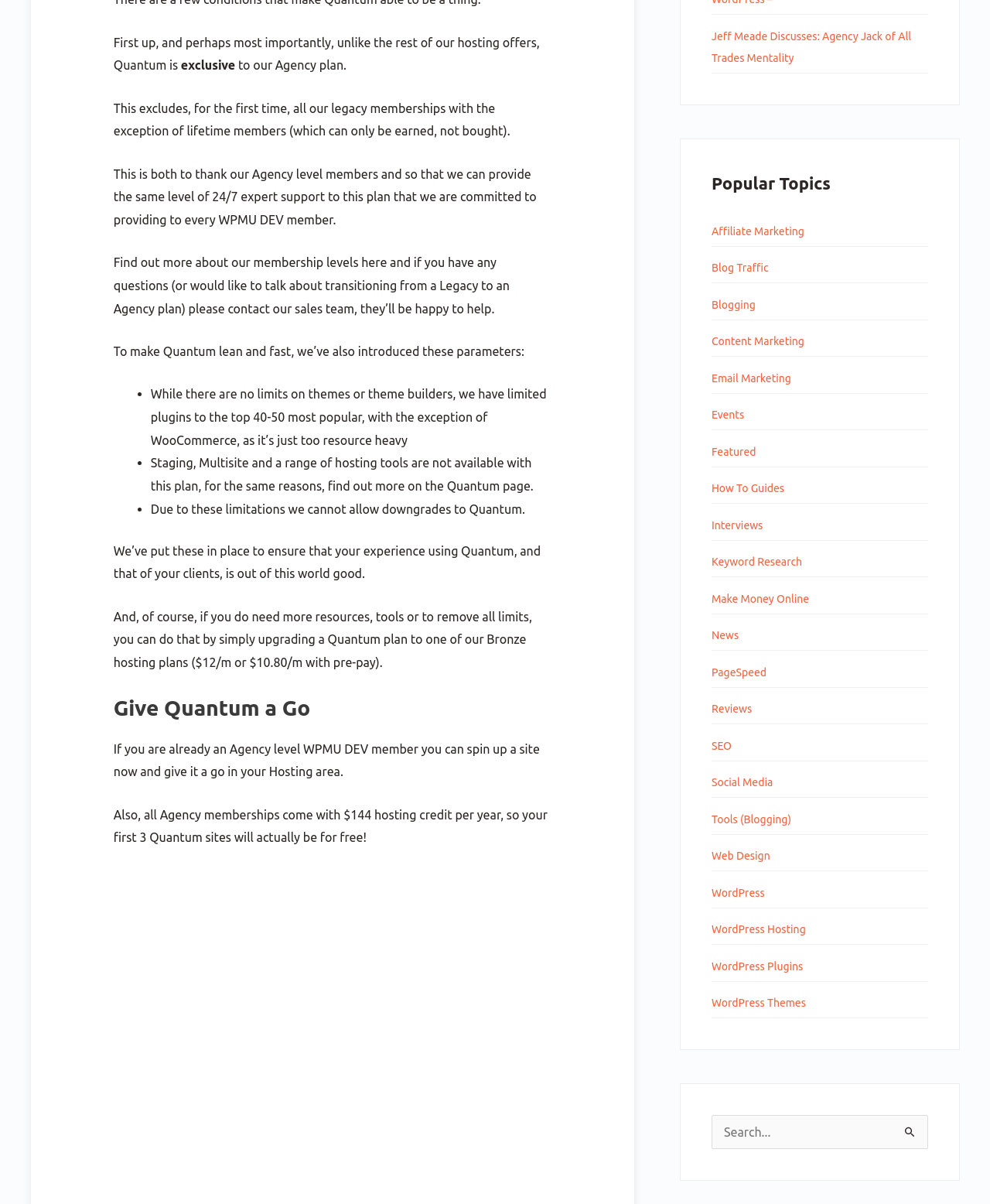Answer with a single word or phrase: 
What is the purpose of limiting plugins in Quantum?

To make it lean and fast